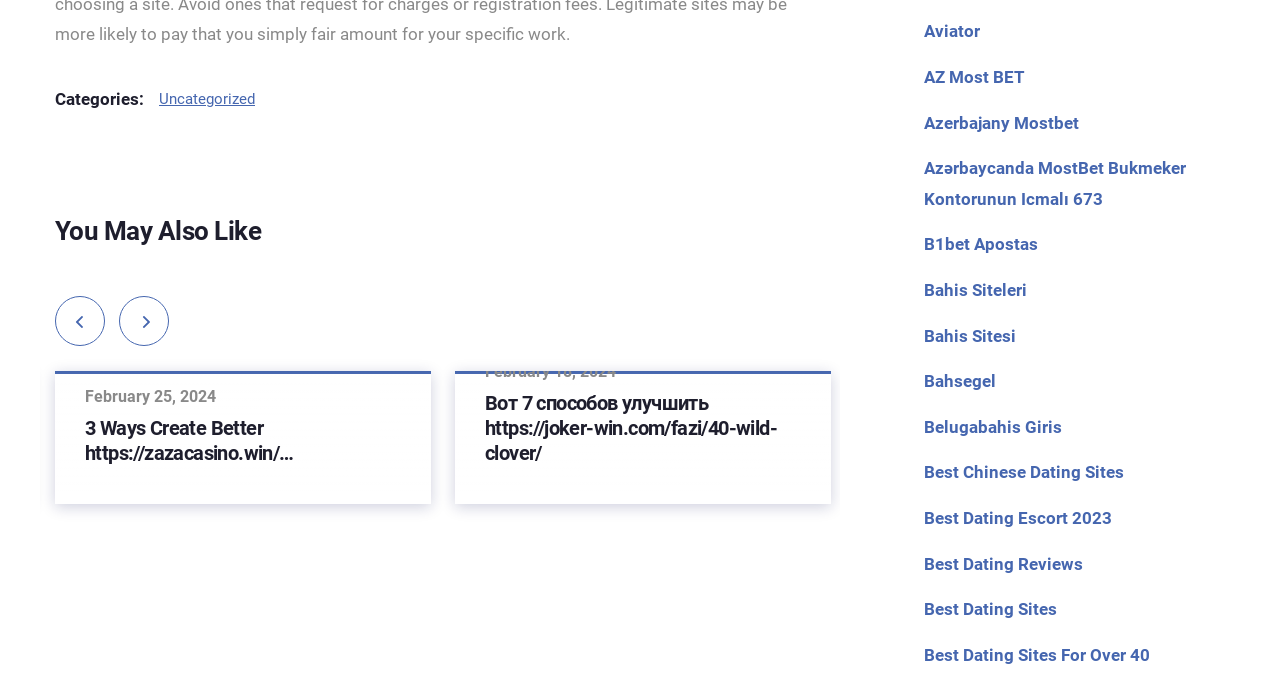Determine the bounding box coordinates of the clickable region to carry out the instruction: "Click the Golden Eagle Coins ad".

None